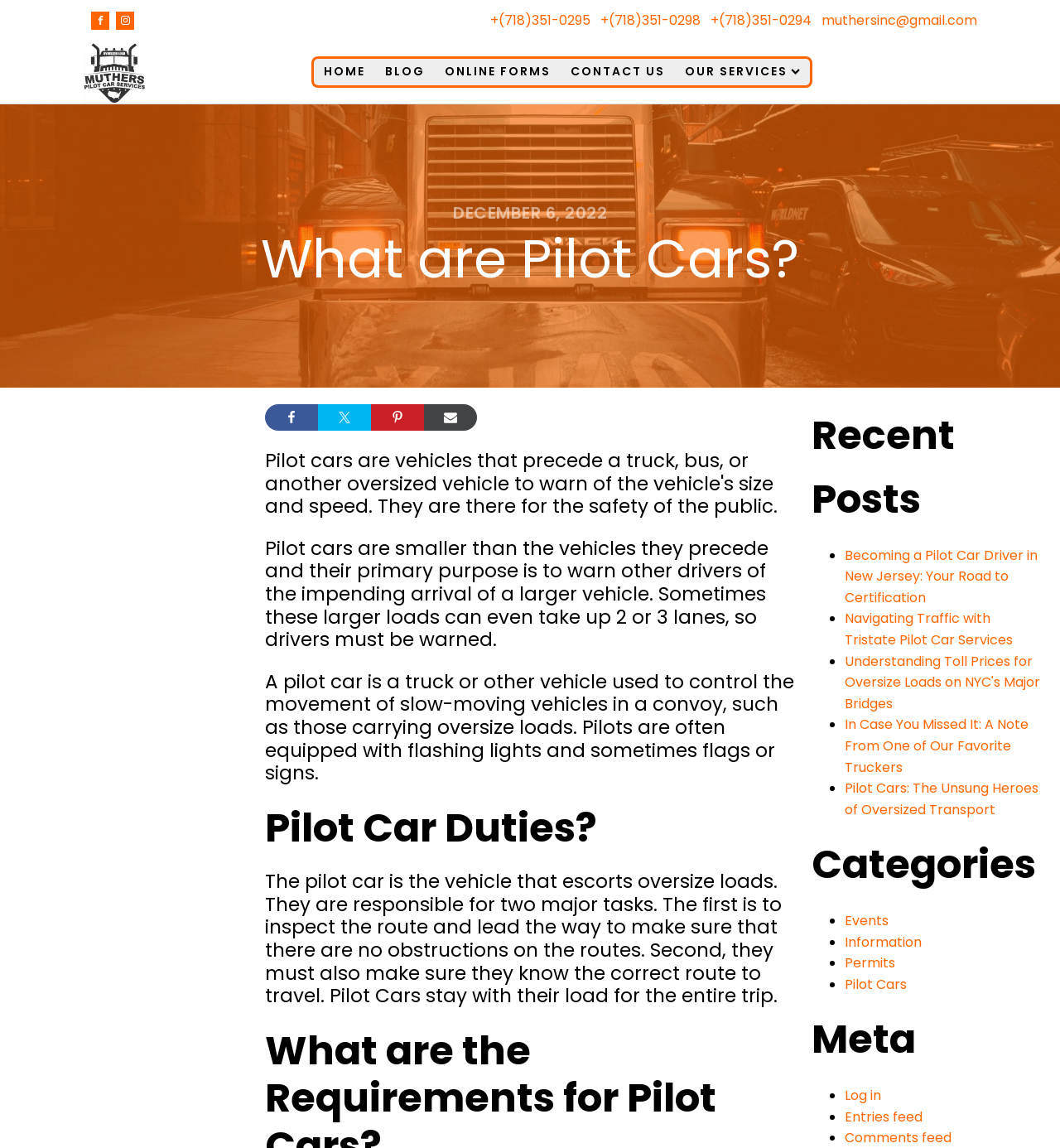What is the primary purpose of a pilot car? Analyze the screenshot and reply with just one word or a short phrase.

To warn other drivers